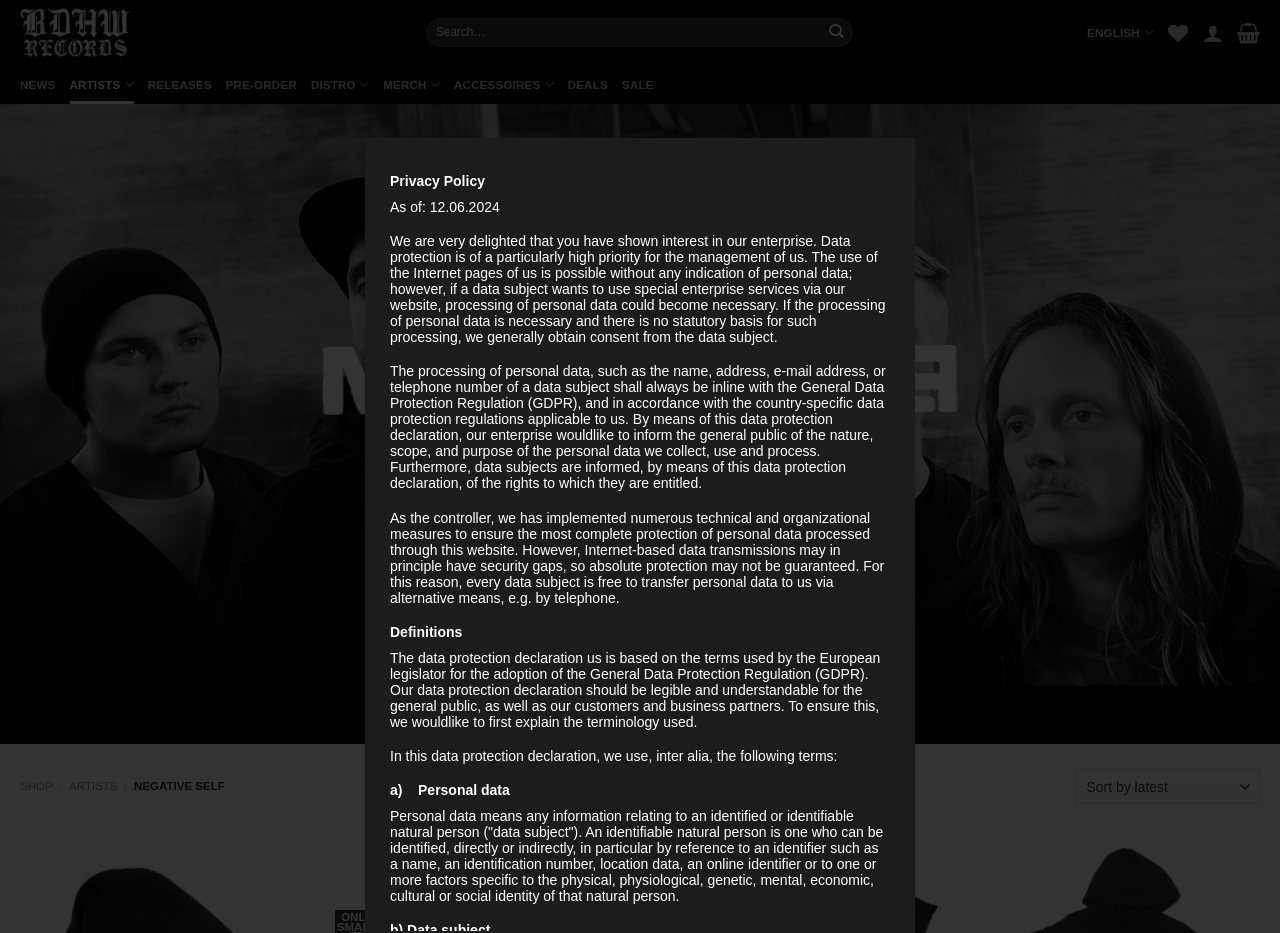What is the name of the official store?
Please provide a single word or phrase as your answer based on the image.

NEGATIVE SELF